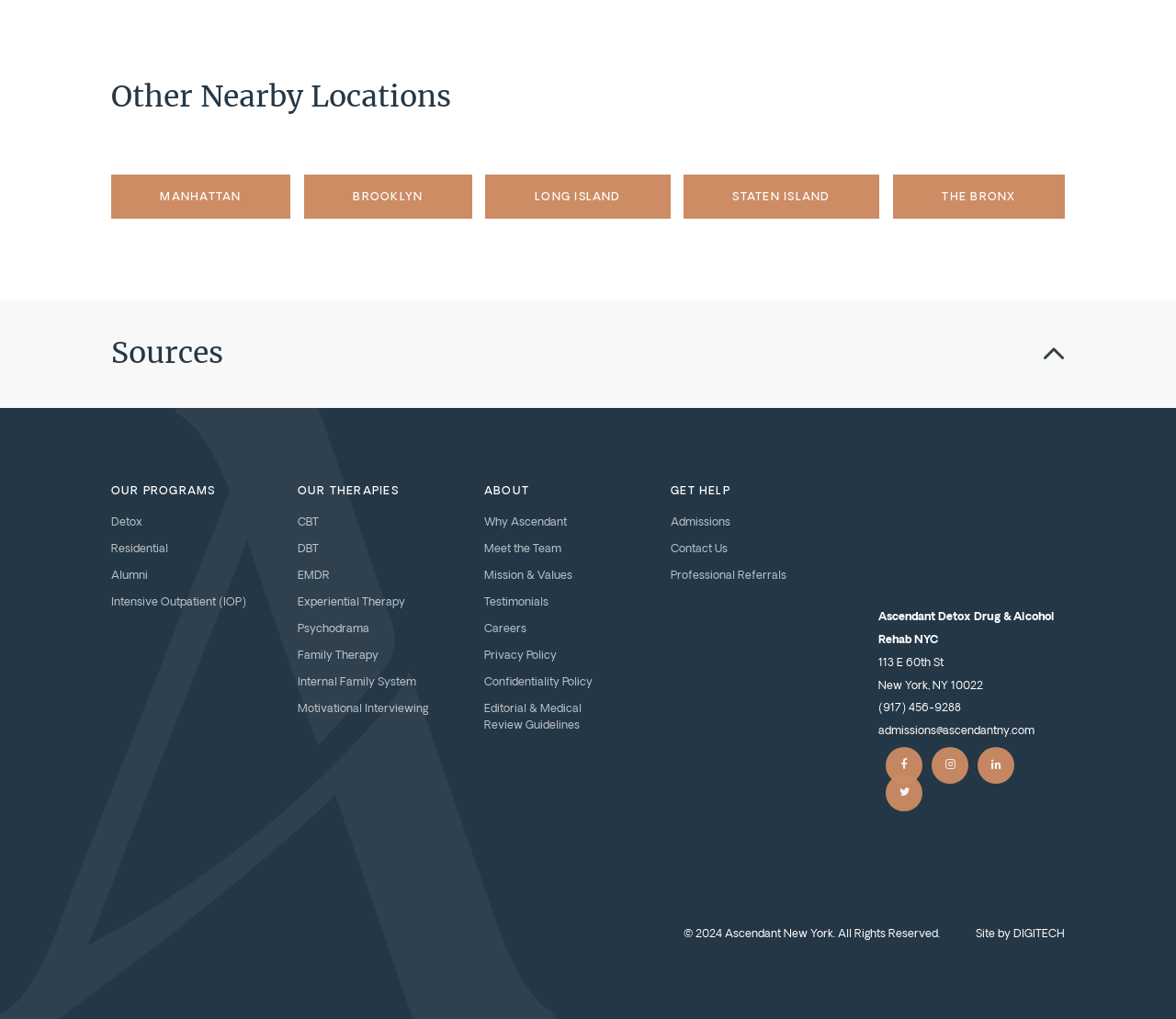Please specify the bounding box coordinates of the clickable section necessary to execute the following command: "View the 'OUR PROGRAMS' section".

[0.094, 0.477, 0.183, 0.488]